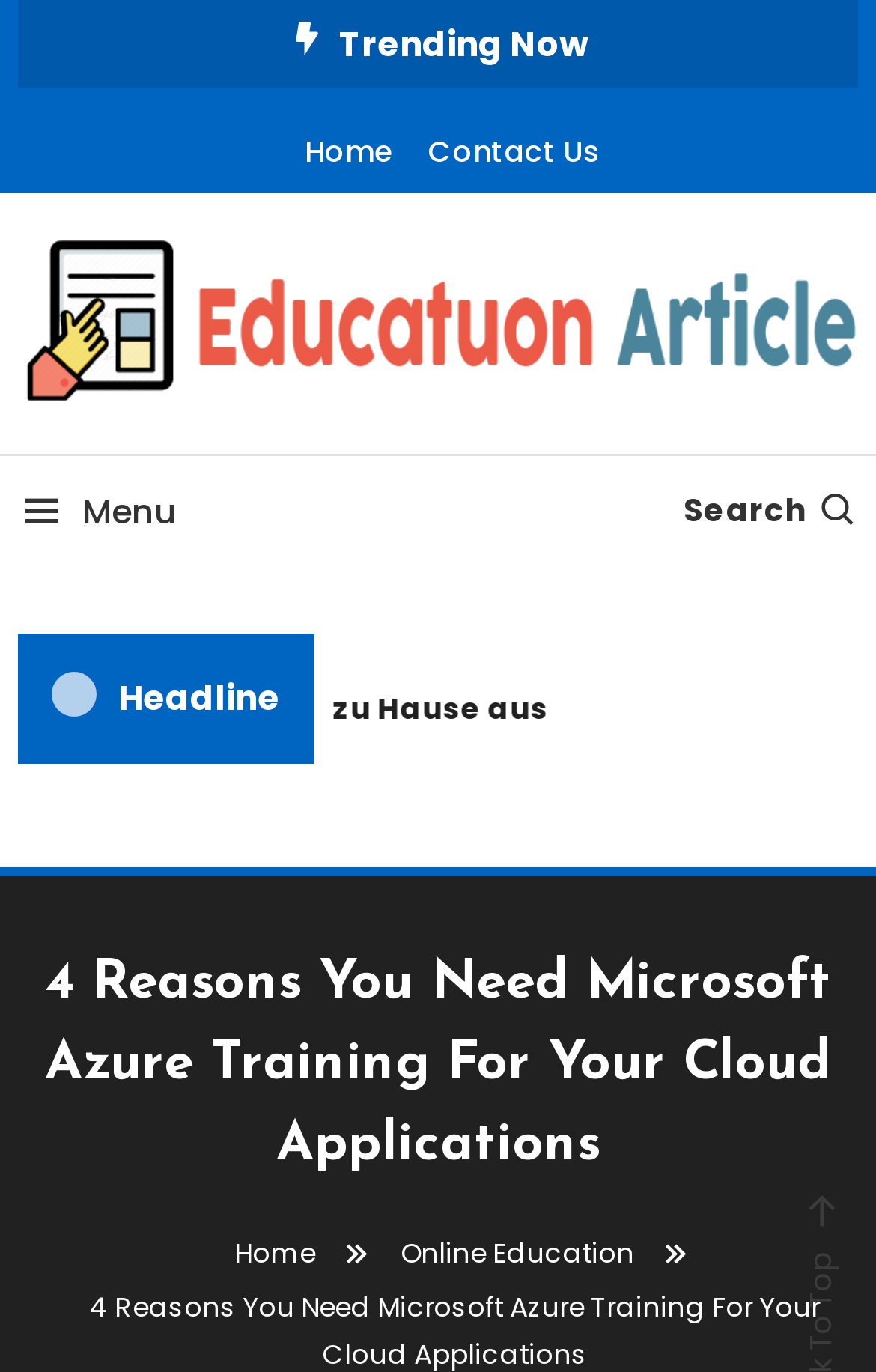Identify the bounding box coordinates for the region of the element that should be clicked to carry out the instruction: "search for something". The bounding box coordinates should be four float numbers between 0 and 1, i.e., [left, top, right, bottom].

[0.78, 0.356, 0.98, 0.388]